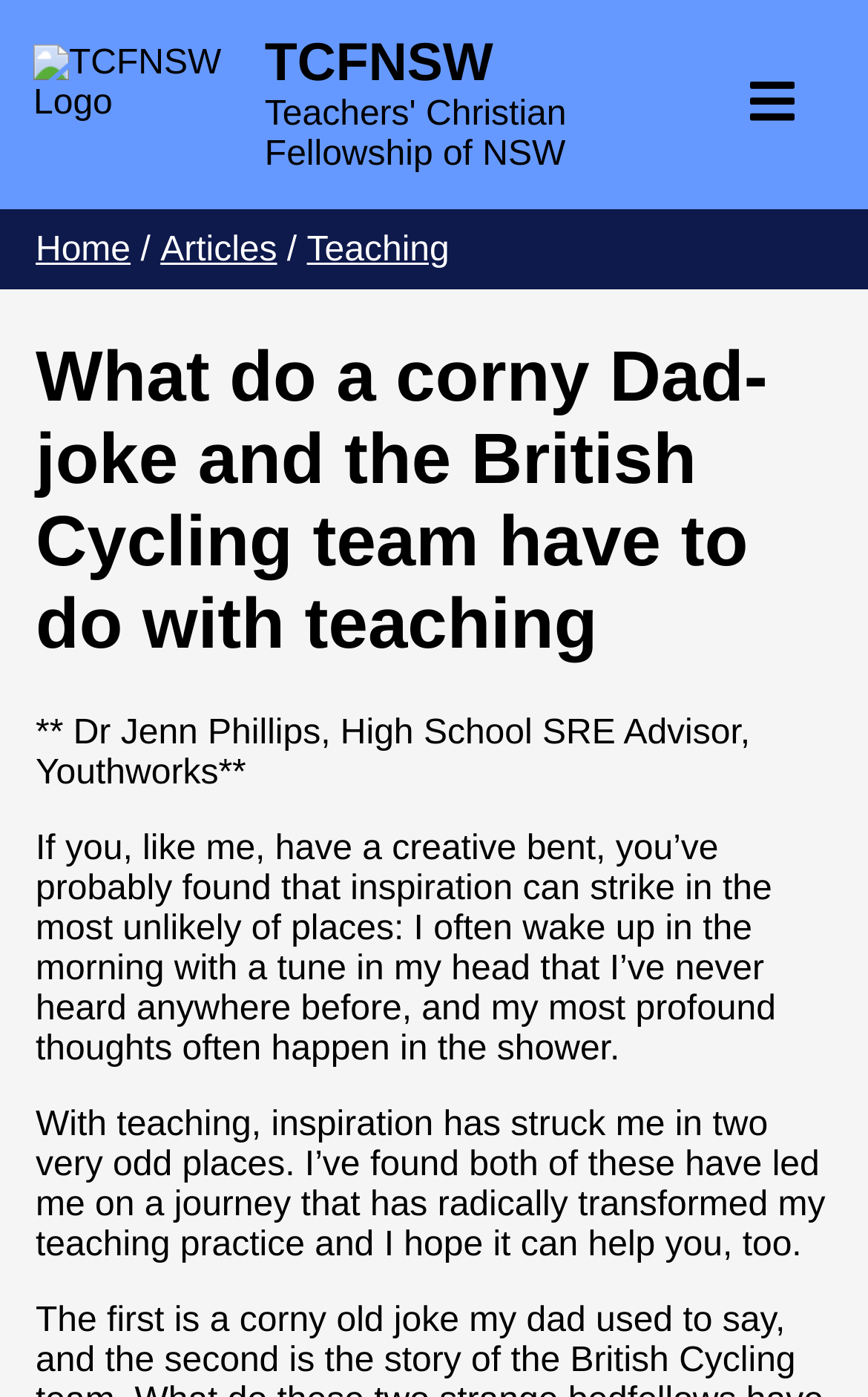Use a single word or phrase to answer the question: 
What is the name of the organization?

TCFNSW